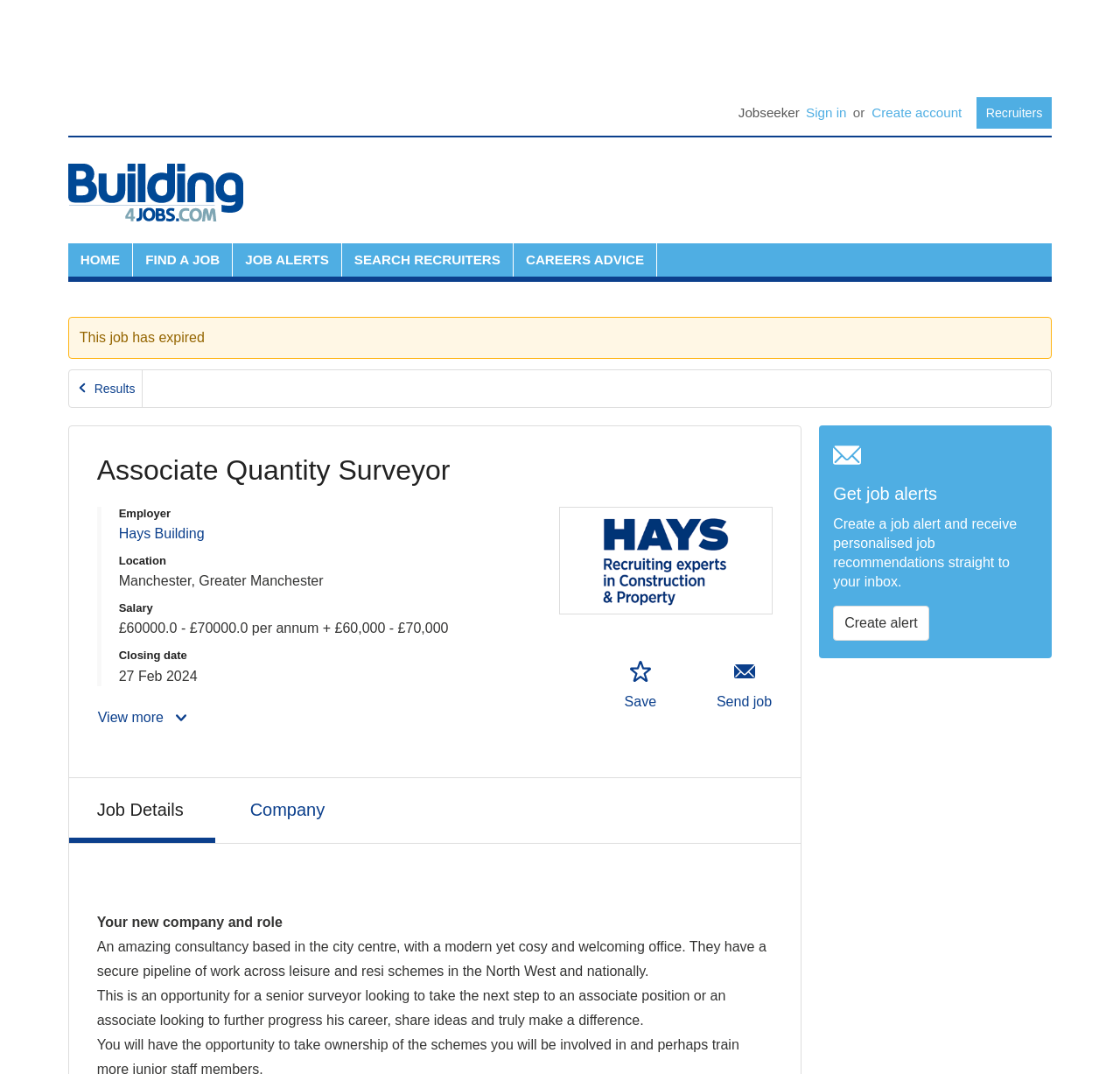Identify the bounding box coordinates for the element you need to click to achieve the following task: "Create account". The coordinates must be four float values ranging from 0 to 1, formatted as [left, top, right, bottom].

[0.776, 0.094, 0.861, 0.116]